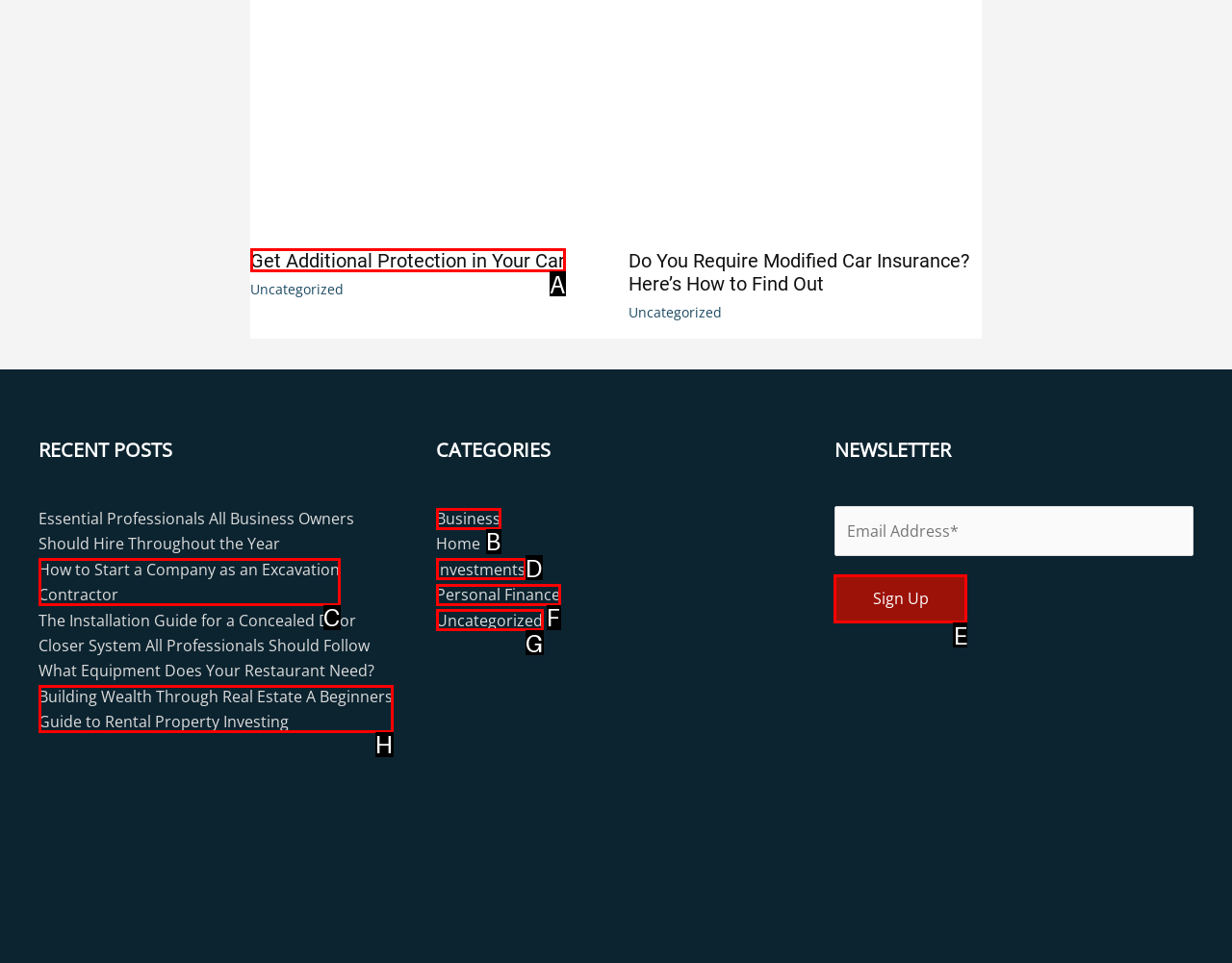Tell me which option I should click to complete the following task: Subscribe to the newsletter Answer with the option's letter from the given choices directly.

E